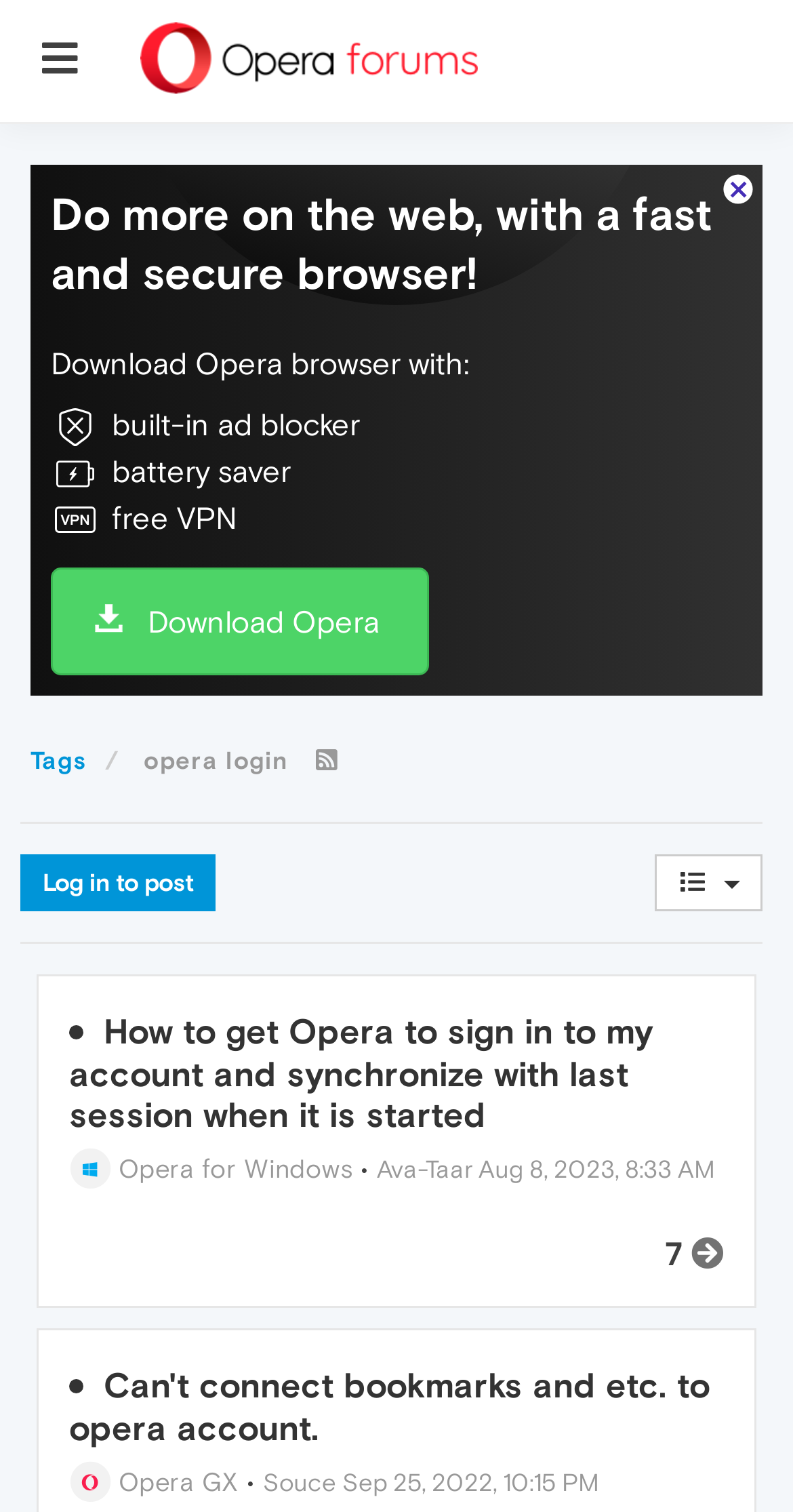Pinpoint the bounding box coordinates for the area that should be clicked to perform the following instruction: "Search for something".

None